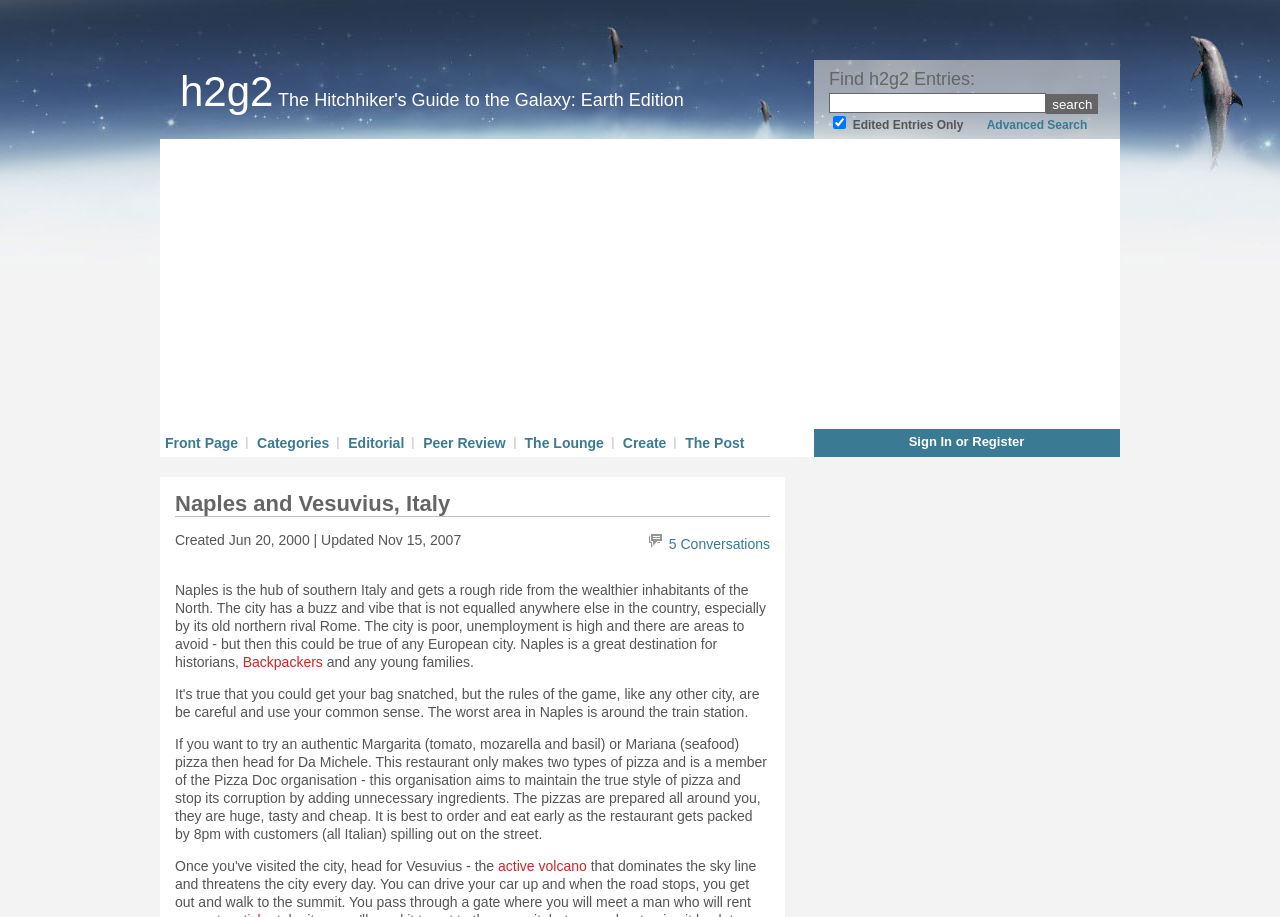Determine the bounding box coordinates of the clickable region to follow the instruction: "Visit the front page".

[0.129, 0.474, 0.186, 0.492]